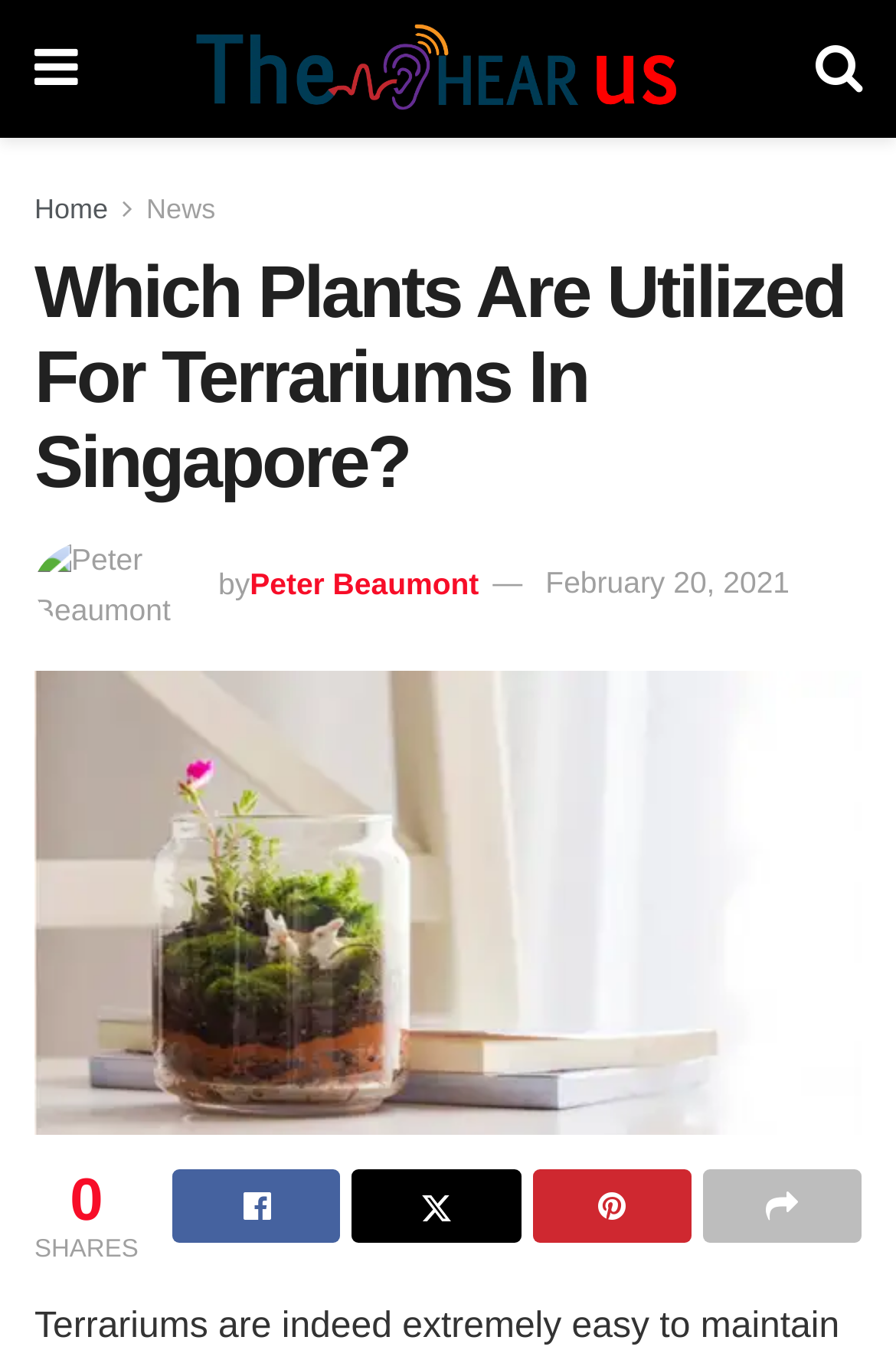What is the author of the article?
Analyze the image and provide a thorough answer to the question.

I determined the author of the article by looking at the text 'by' followed by the link 'Peter Beaumont' which indicates that Peter Beaumont is the author of the article.